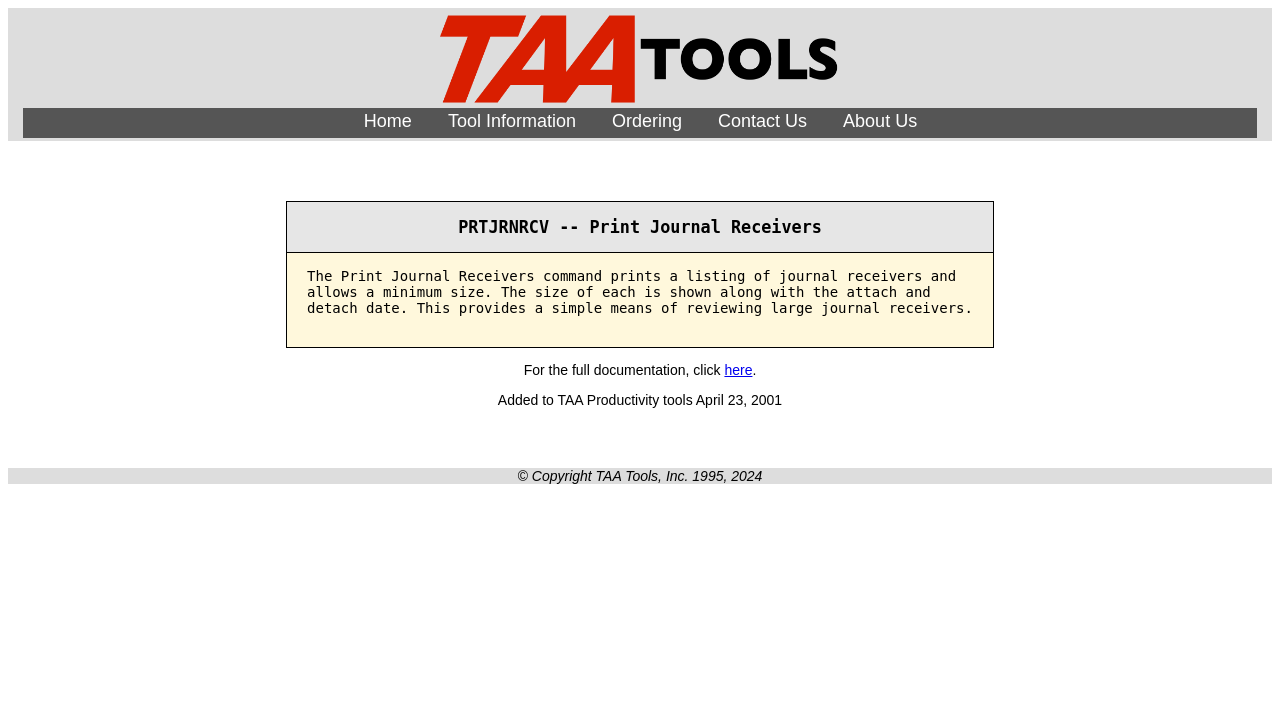Provide an in-depth caption for the webpage.

The webpage is about Print Journal Receivers, a tool for printing a listing of journal receivers and reviewing their sizes. At the top, there is an image of "TAA Tools" logo, followed by a navigation menu with five links: "Home", "Tool Information", "Ordering", "Contact Us", and "About Us". 

Below the navigation menu, there is a main section that takes up most of the page. Within this section, there is a table with two rows. The first row contains a column header with the title "PRTJRNRCV -- Print Journal Receivers". The second row contains a grid cell with a descriptive text about the Print Journal Receivers command, explaining its functionality and purpose.

Below the table, there is a static text that says "For the full documentation, click" followed by a link "here". Next to it, there is another static text that indicates when the tool was added to TAA Productivity tools.

At the bottom of the page, there is a copyright information section with a static text that displays the copyright details of TAA Tools, Inc.